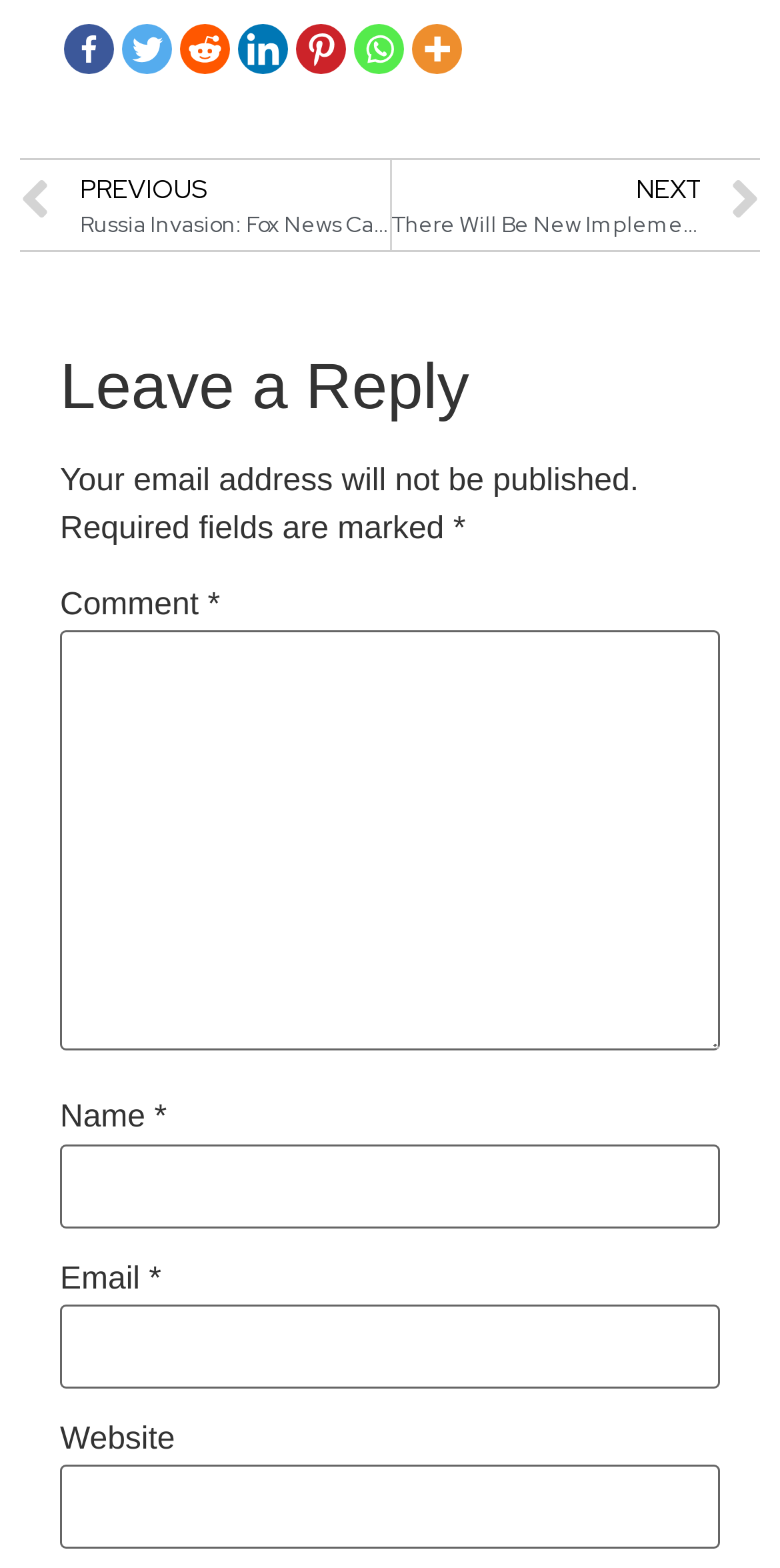Please find the bounding box coordinates of the clickable region needed to complete the following instruction: "Search for something". The bounding box coordinates must consist of four float numbers between 0 and 1, i.e., [left, top, right, bottom].

None